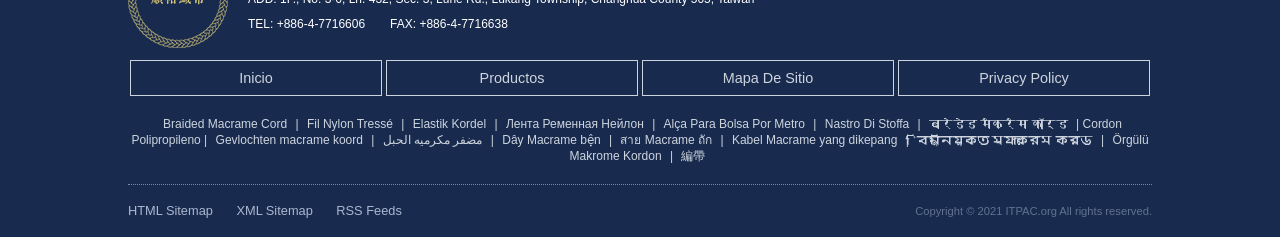Locate the bounding box coordinates of the UI element described by: "Alça Para Bolsa Por Metro". Provide the coordinates as four float numbers between 0 and 1, formatted as [left, top, right, bottom].

[0.515, 0.495, 0.633, 0.555]